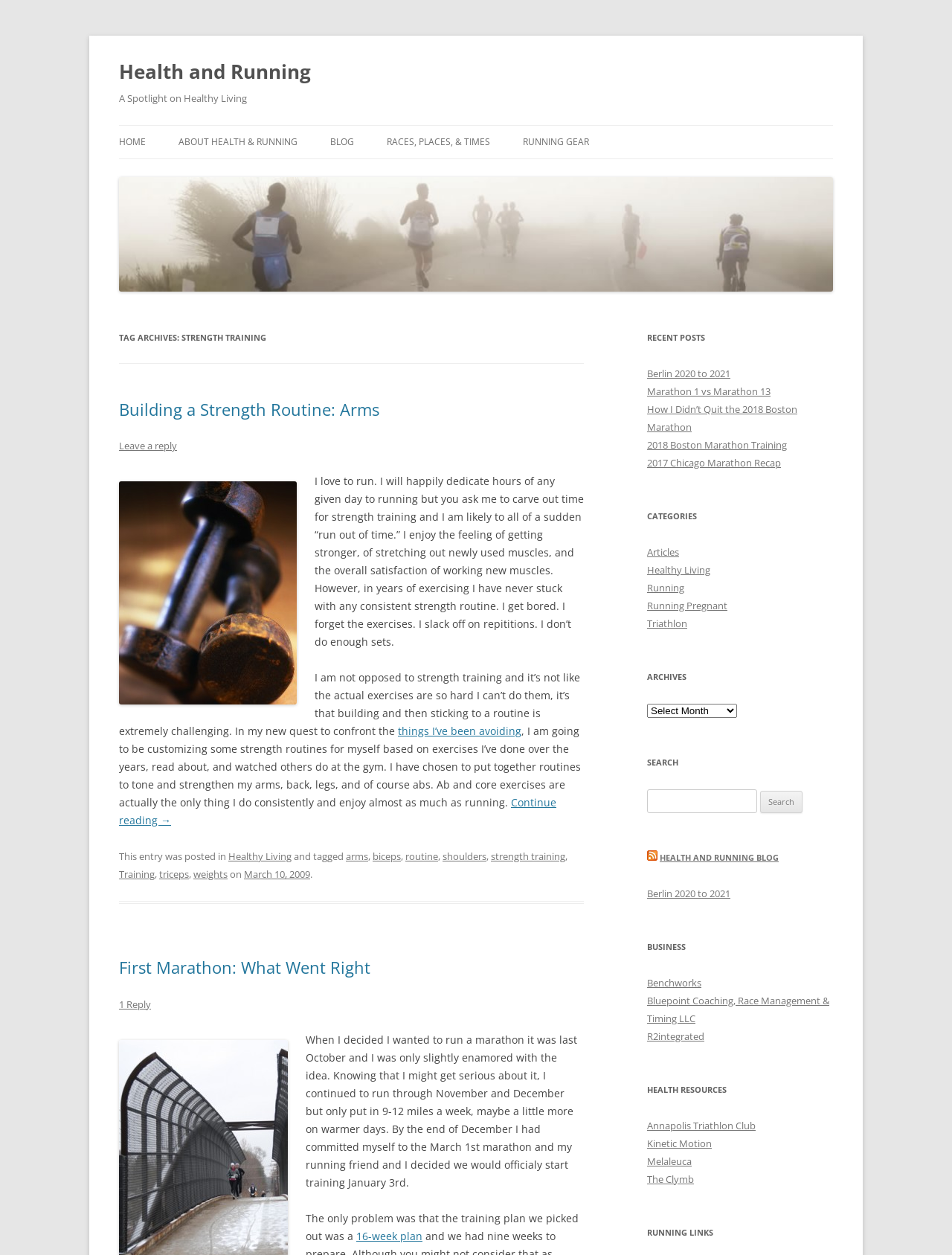What is the purpose of the search bar? Refer to the image and provide a one-word or short phrase answer.

To search the blog